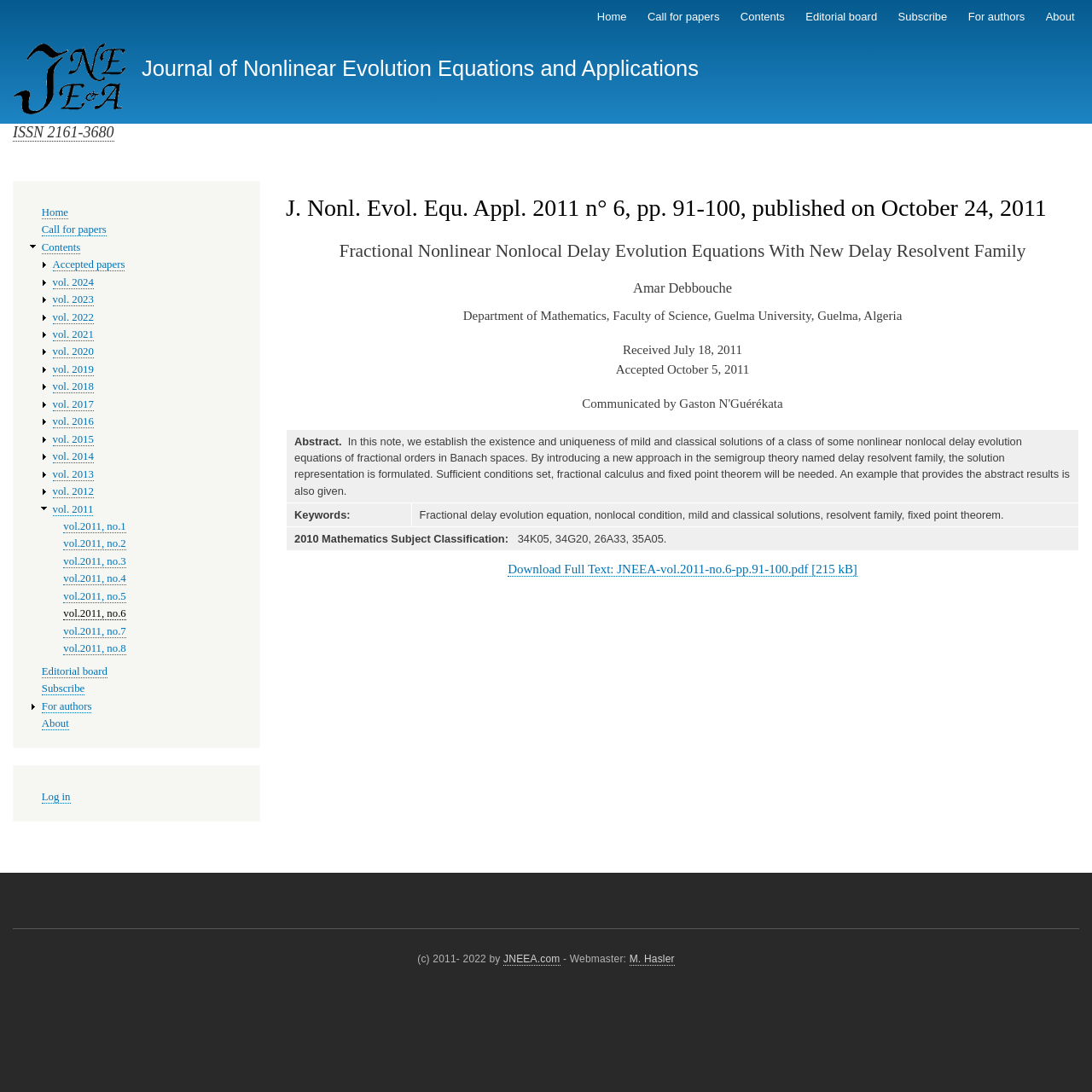Give the bounding box coordinates for the element described by: "Call for papers".

[0.038, 0.205, 0.097, 0.217]